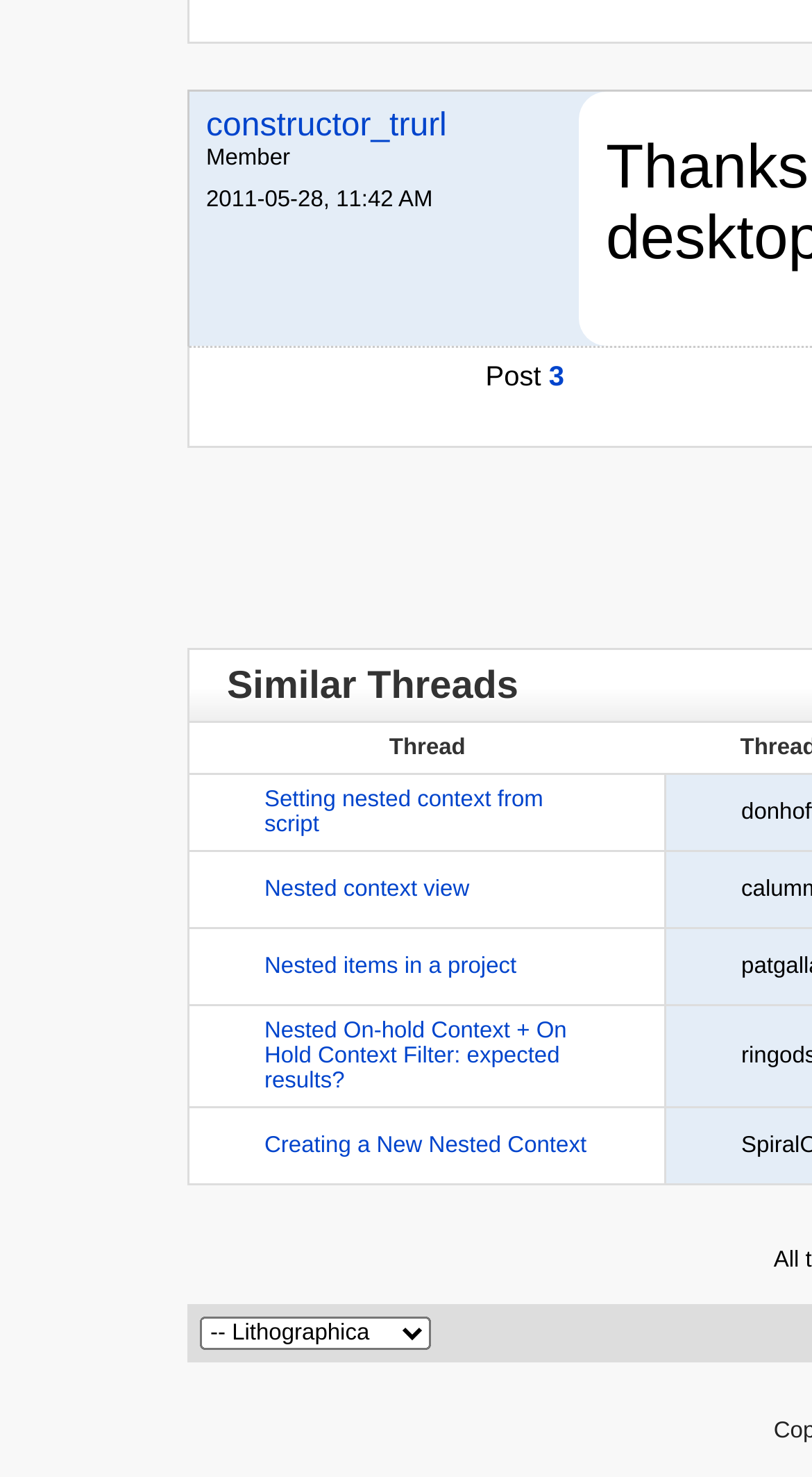Please find the bounding box for the following UI element description. Provide the coordinates in (top-left x, top-left y, bottom-right x, bottom-right y) format, with values between 0 and 1: Nested items in a project

[0.326, 0.646, 0.636, 0.663]